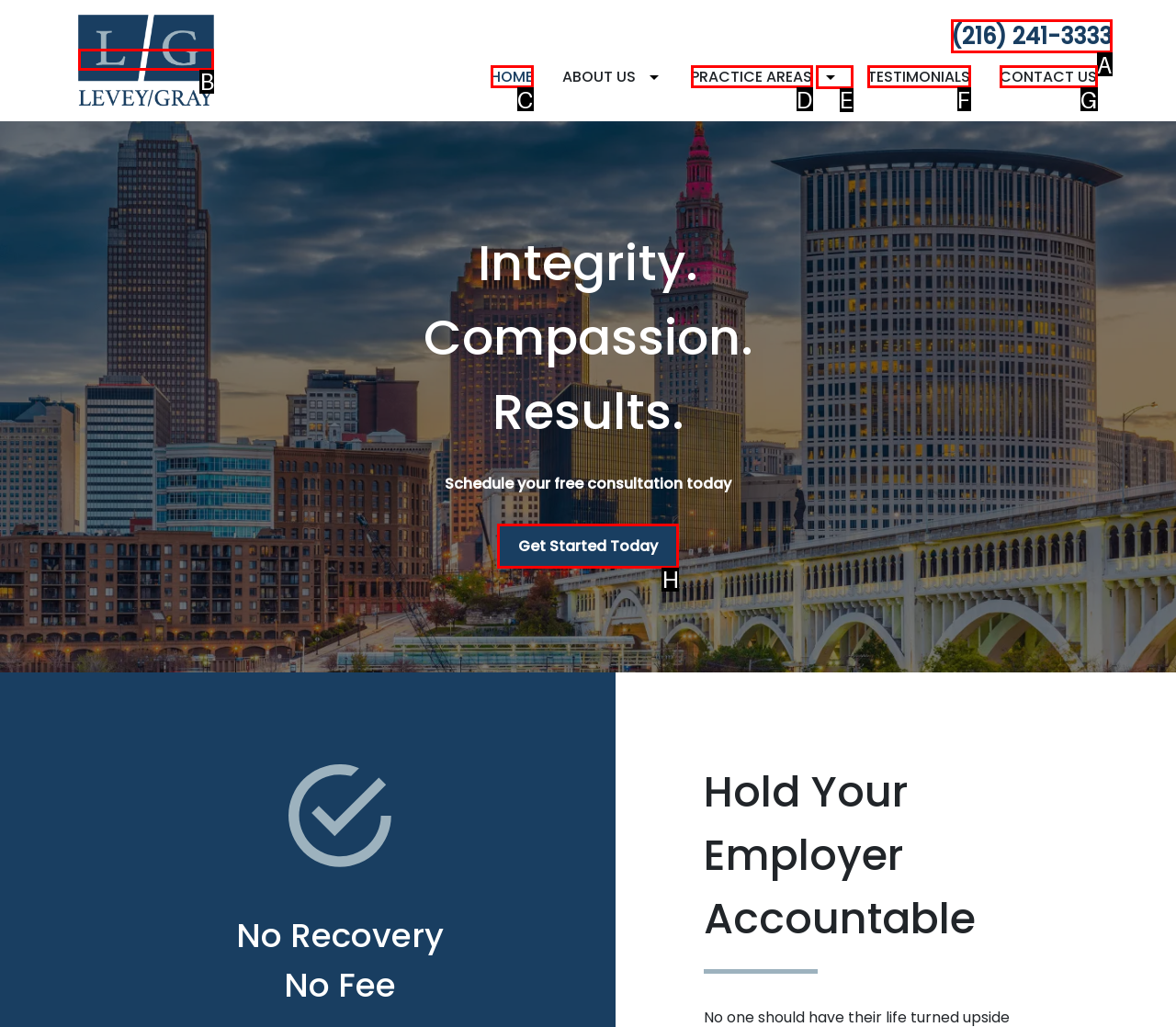Tell me which one HTML element I should click to complete this task: Get started today Answer with the option's letter from the given choices directly.

H